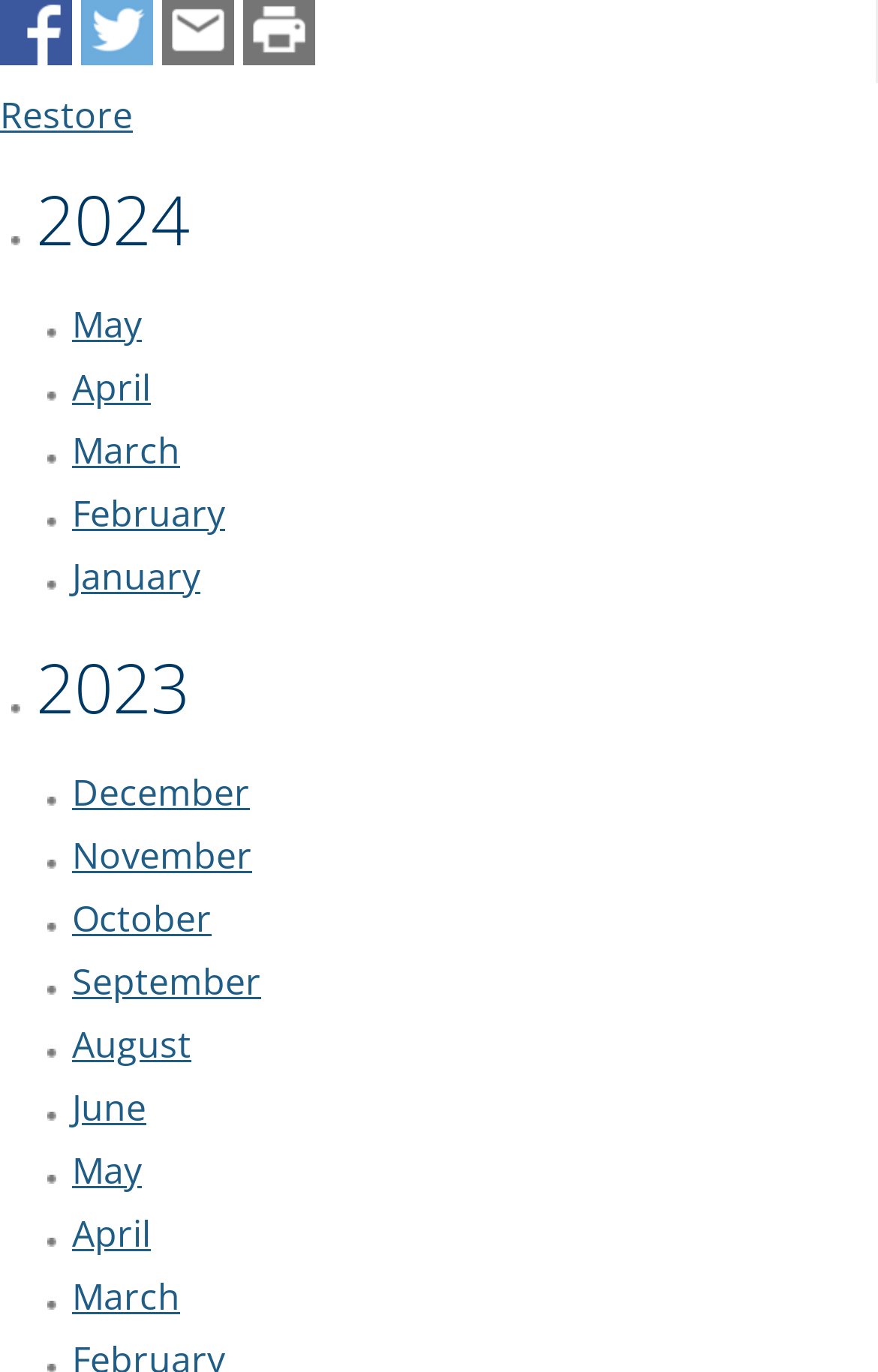Determine the bounding box coordinates of the area to click in order to meet this instruction: "Restore".

[0.0, 0.066, 0.151, 0.102]